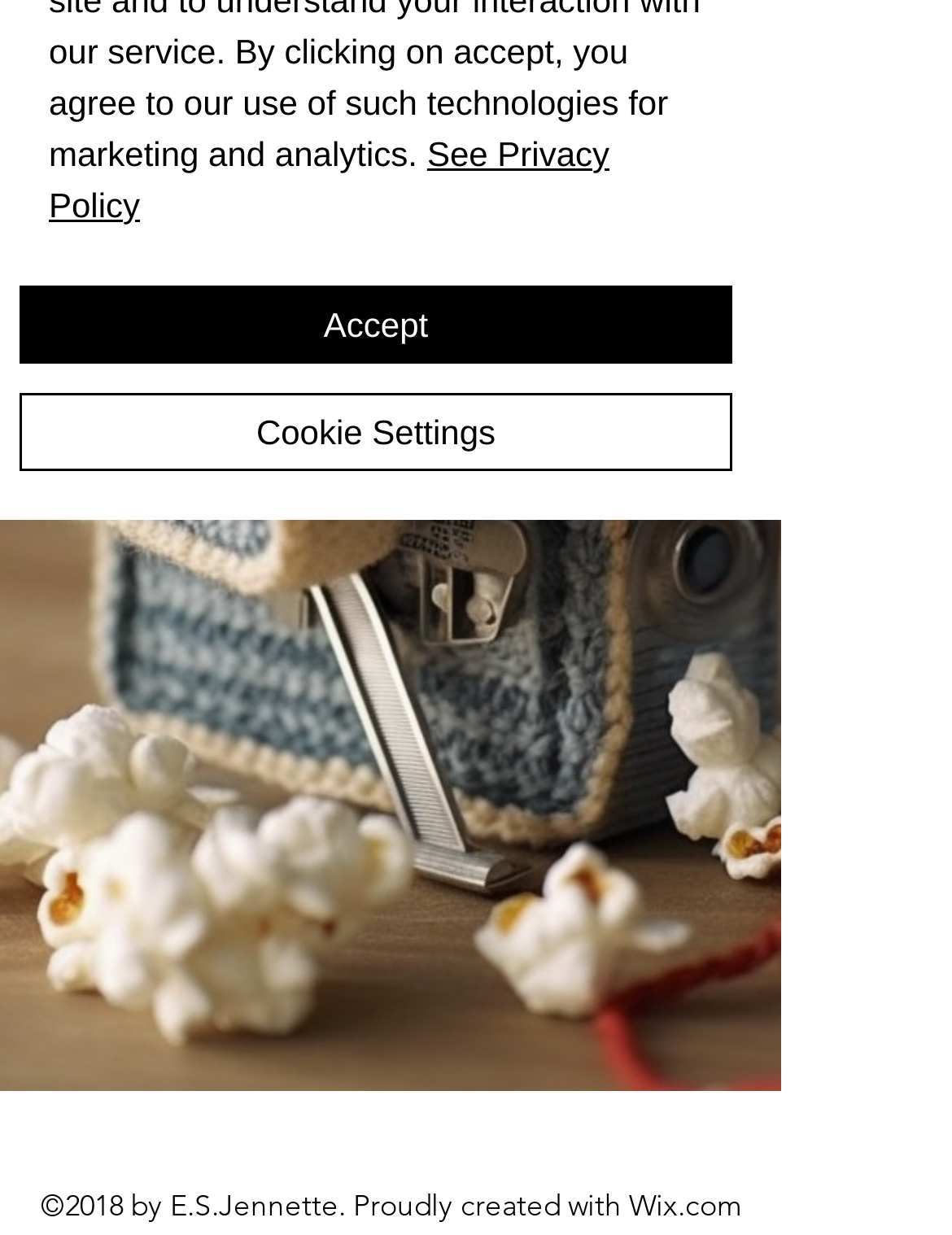Determine the bounding box of the UI element mentioned here: "Accept". The coordinates must be in the format [left, top, right, bottom] with values ranging from 0 to 1.

[0.021, 0.231, 0.769, 0.294]